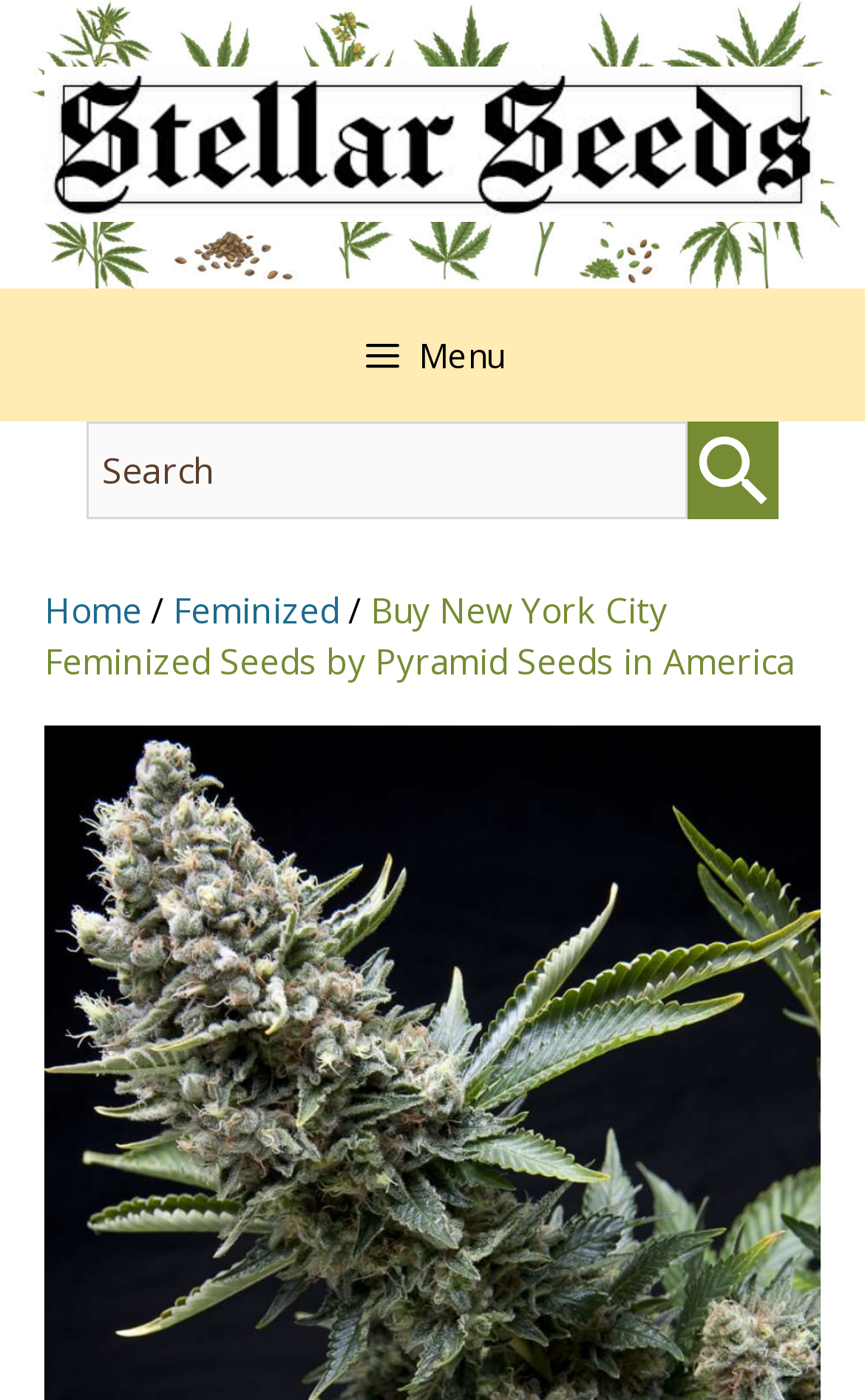What is the purpose of the search box?
Offer a detailed and exhaustive answer to the question.

The search box is located at the top of the page, and it has a placeholder text 'Search'. This suggests that the search box is used to search for specific content within the website.